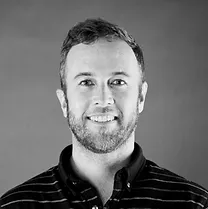Look at the image and write a detailed answer to the question: 
What is the primary focus of Ian's work?

According to the caption, Ian's work primarily focuses on promoting bicycle-friendly initiatives in the San Francisco Bay Area, which involves helping businesses and communities integrate better bicycle amenities.